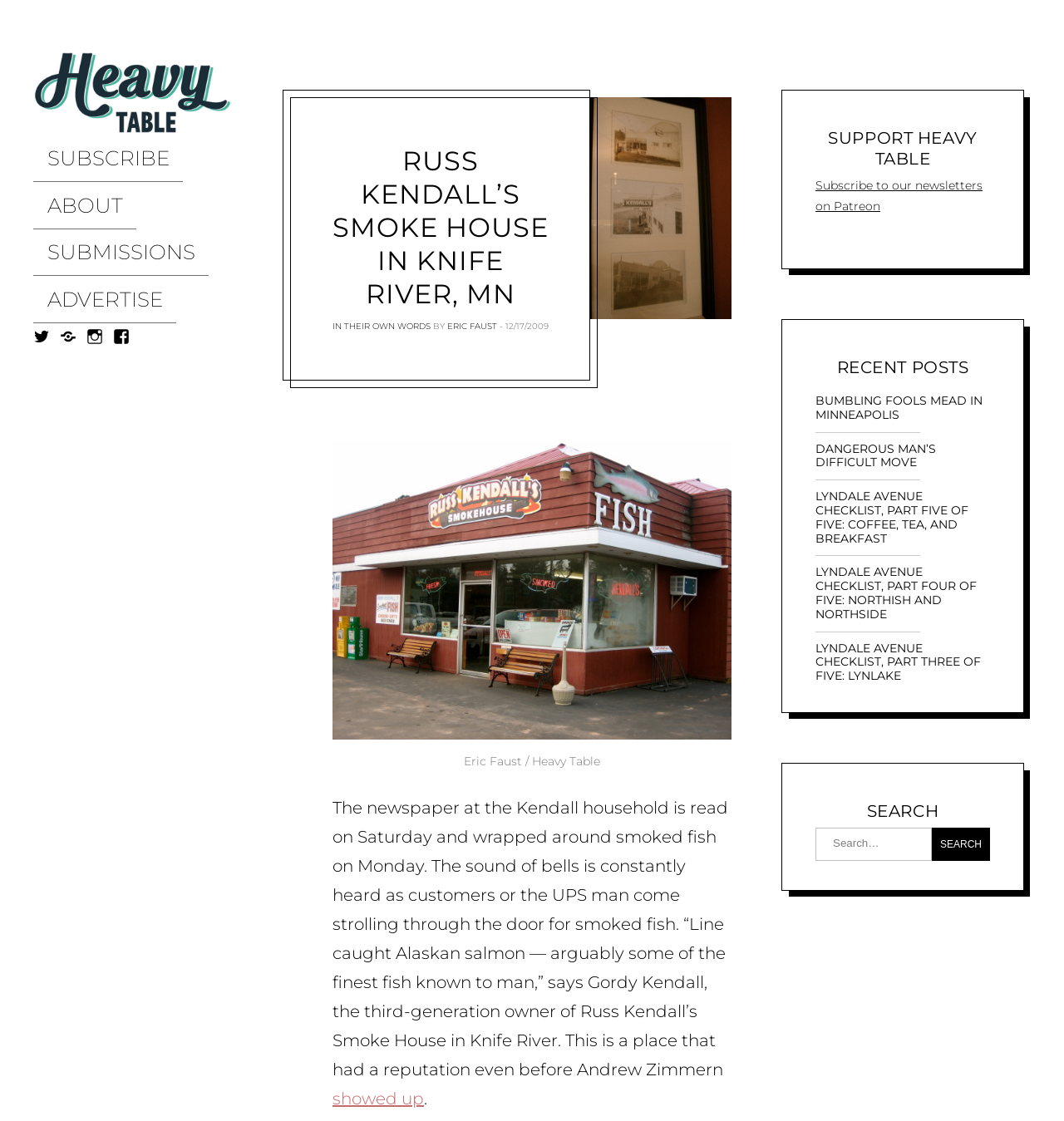Show the bounding box coordinates for the HTML element described as: "parent_node: Heavy Table".

[0.031, 0.044, 0.219, 0.121]